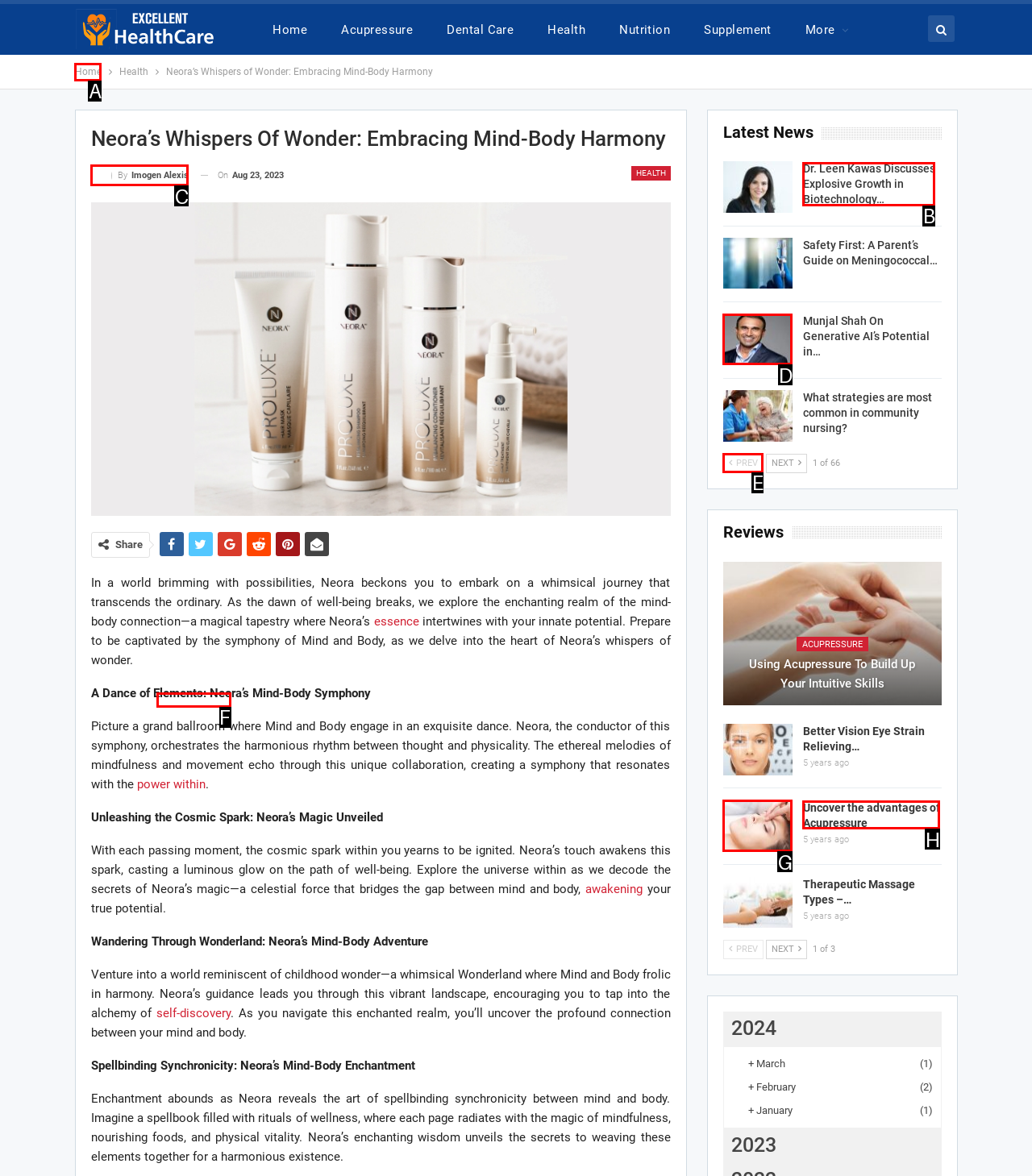Find the UI element described as: Prev
Reply with the letter of the appropriate option.

E